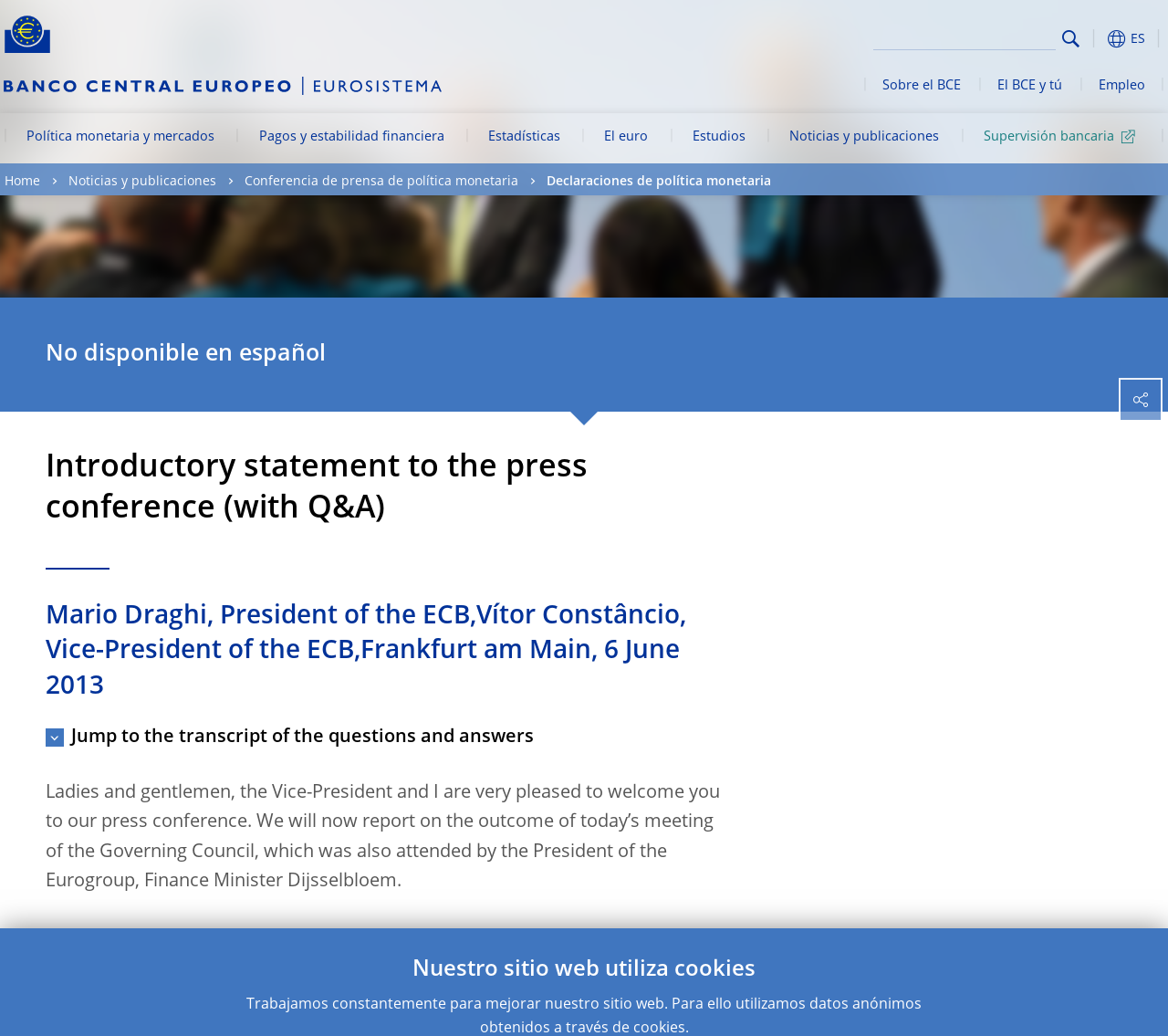Give the bounding box coordinates for the element described as: "Supervisión bancaria".

[0.823, 0.11, 0.996, 0.158]